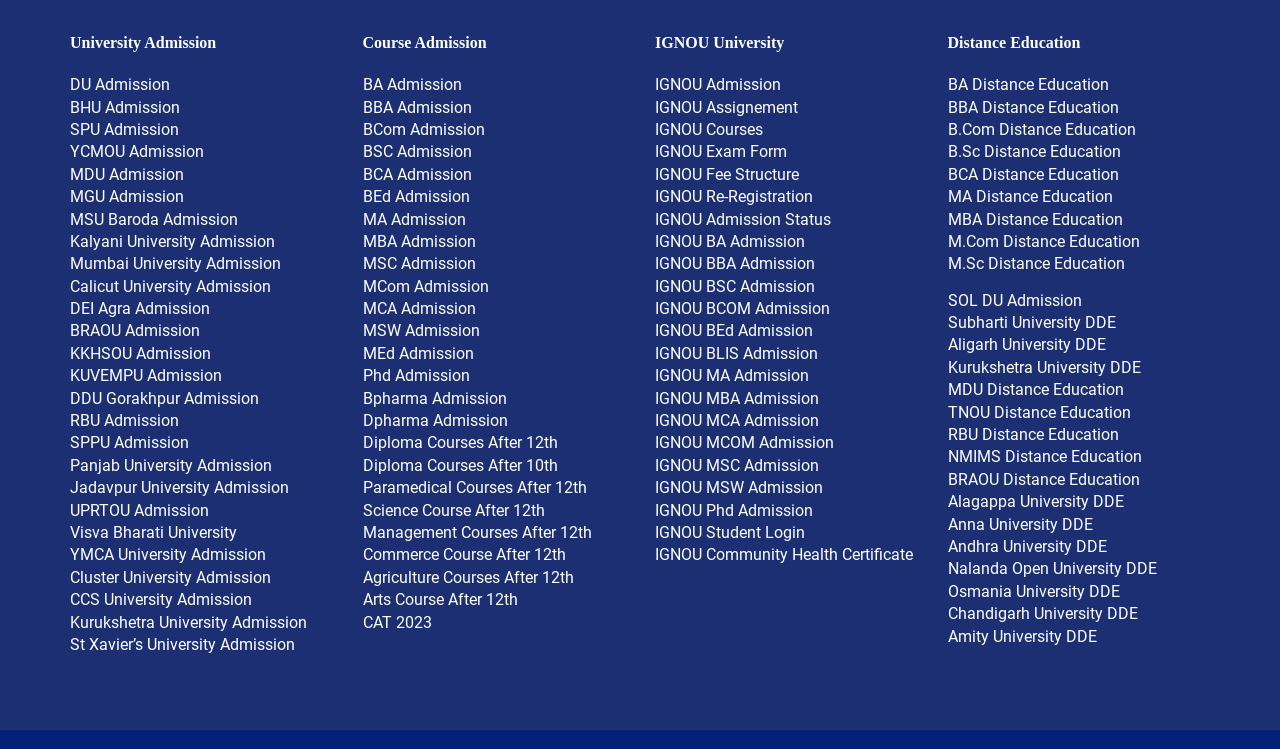Please answer the following question using a single word or phrase: 
How many university admission links are available?

30